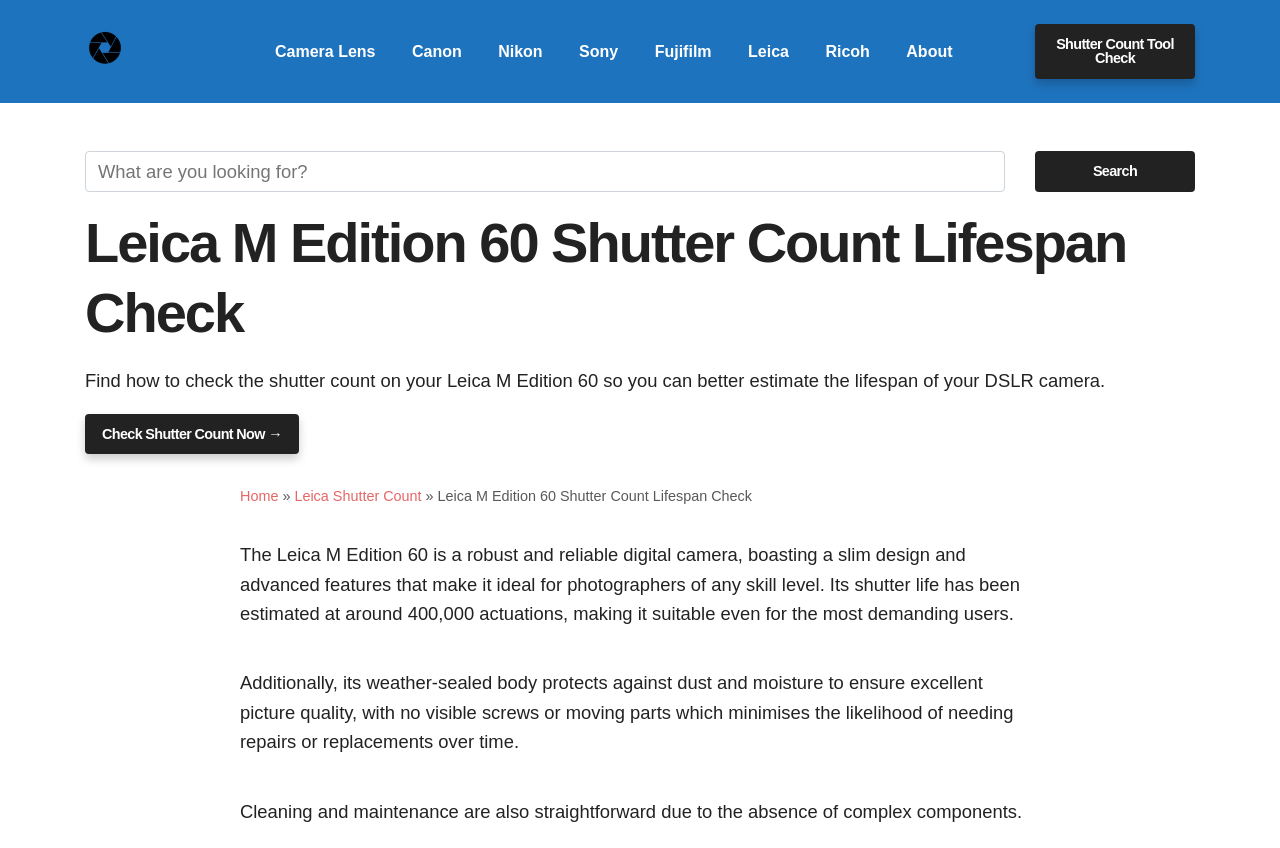What is the link text that allows users to check the shutter count?
Give a single word or phrase answer based on the content of the image.

Check Shutter Count Now →